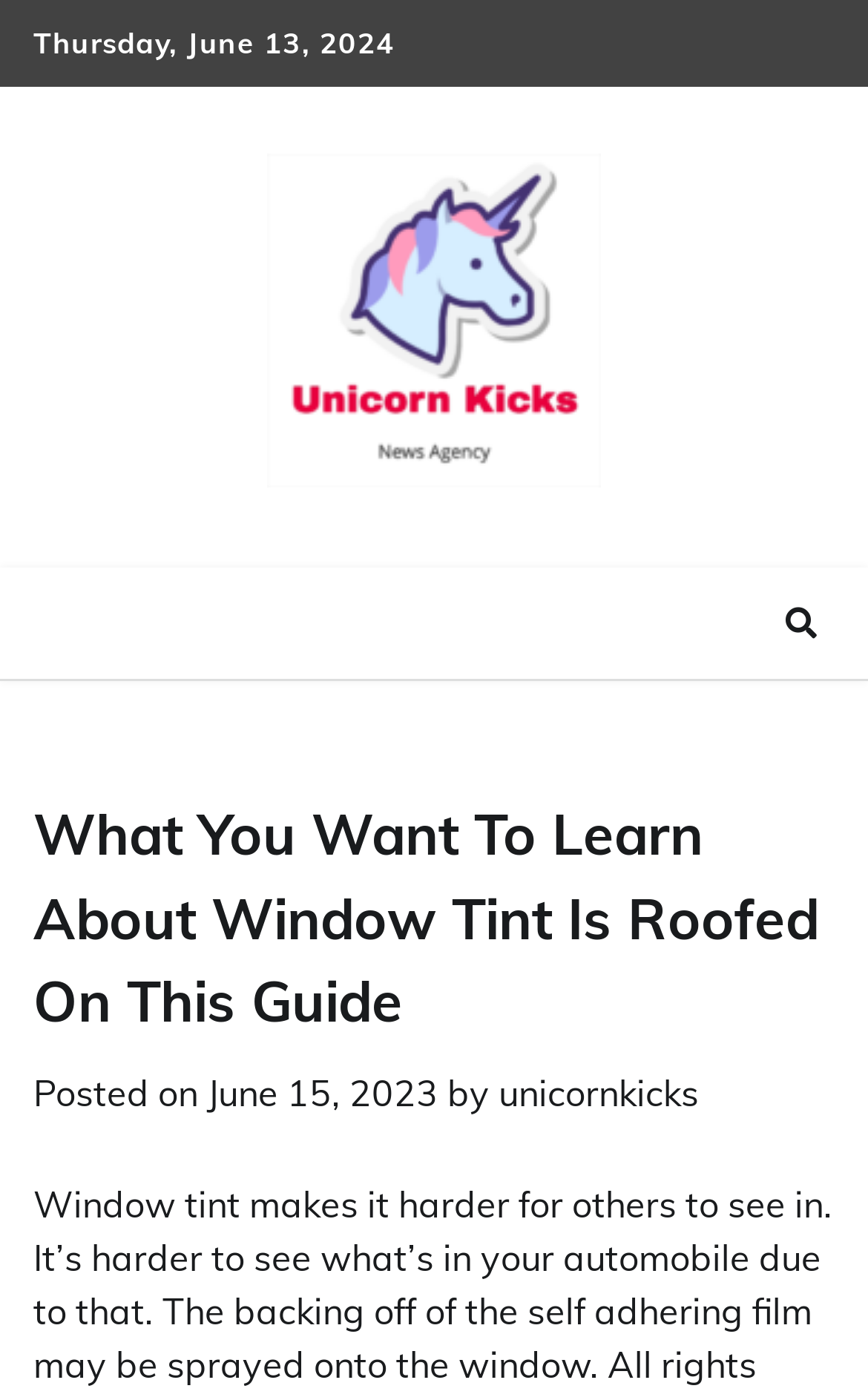What is the text of the webpage's headline?

What You Want To Learn About Window Tint Is Roofed On This Guide